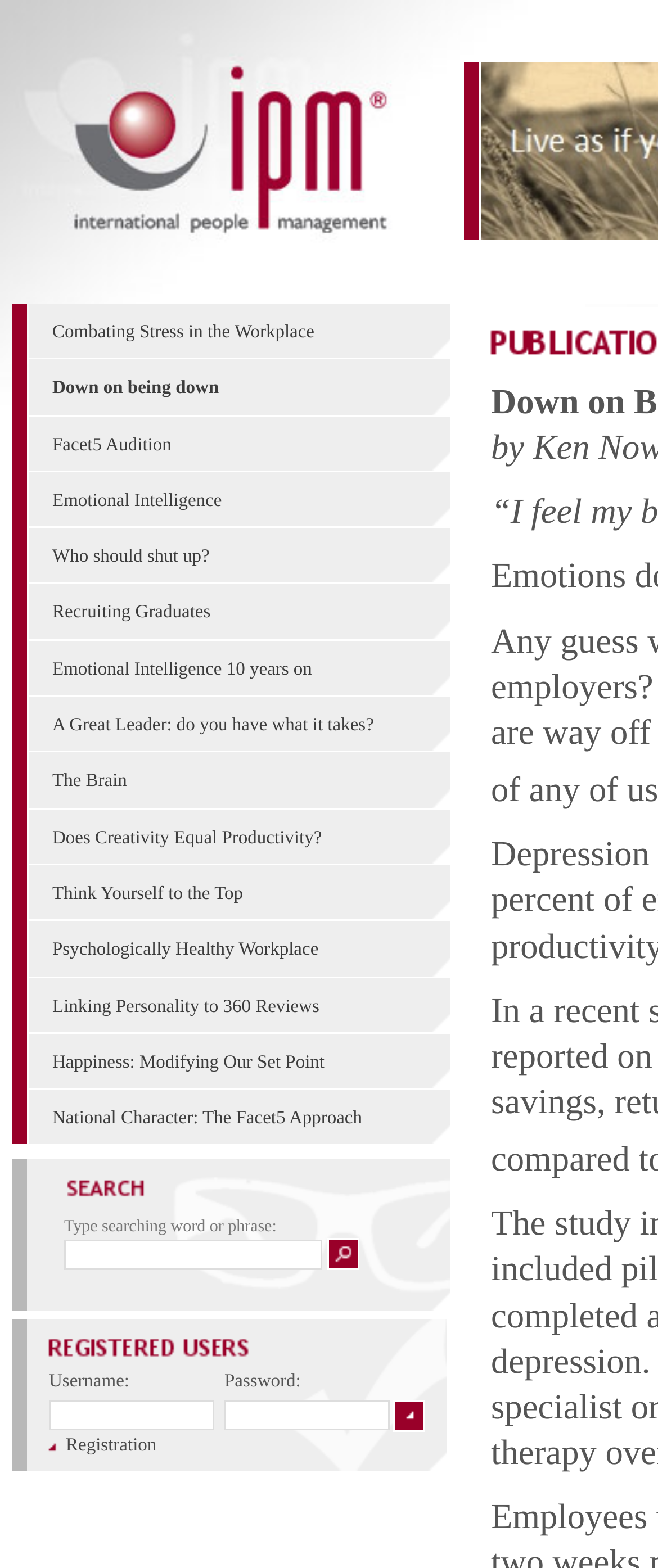Please identify the coordinates of the bounding box for the clickable region that will accomplish this instruction: "Register for an account".

[0.072, 0.915, 0.238, 0.928]